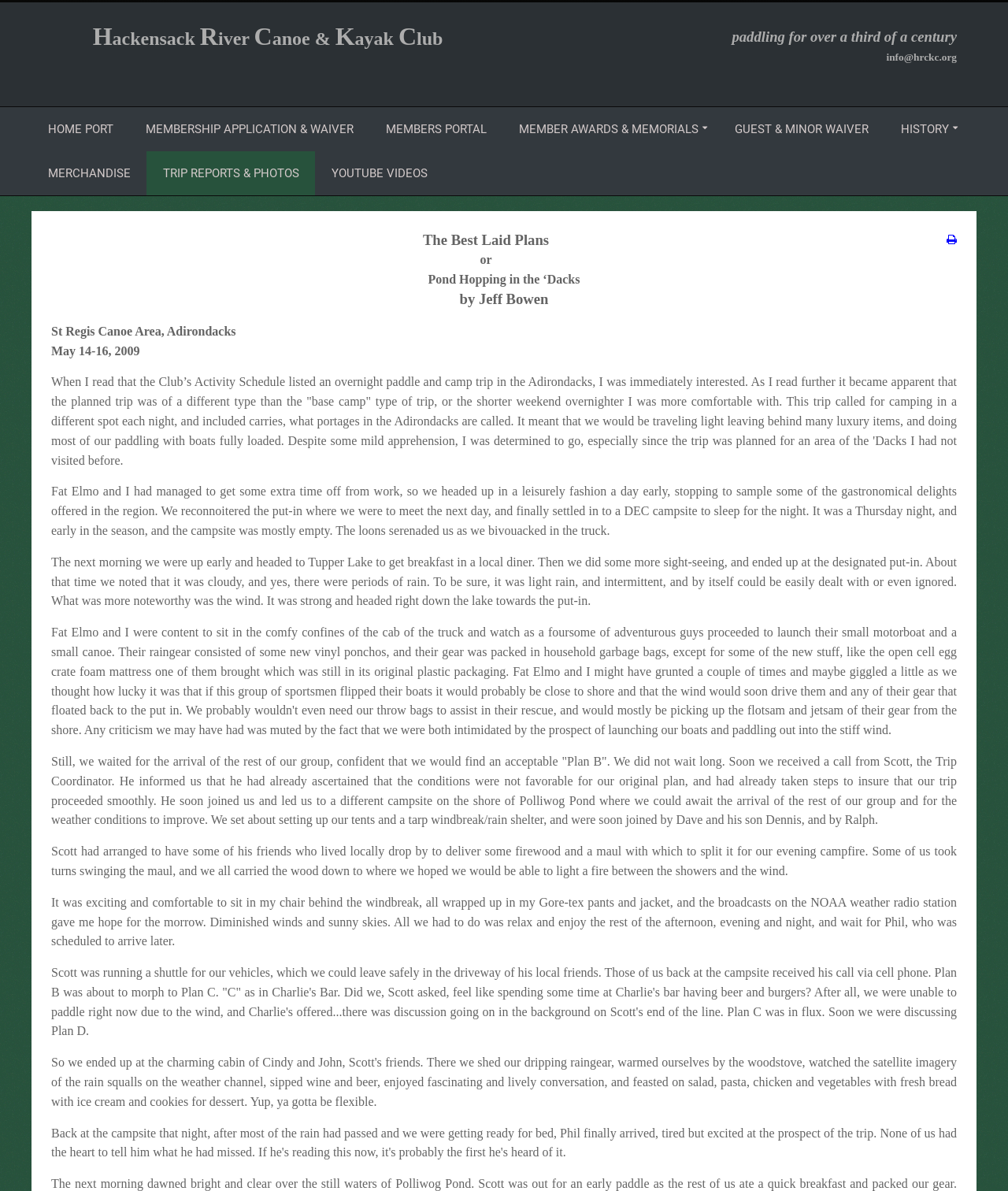Provide the bounding box coordinates of the area you need to click to execute the following instruction: "Read The Best Laid Plans".

[0.419, 0.194, 0.545, 0.208]